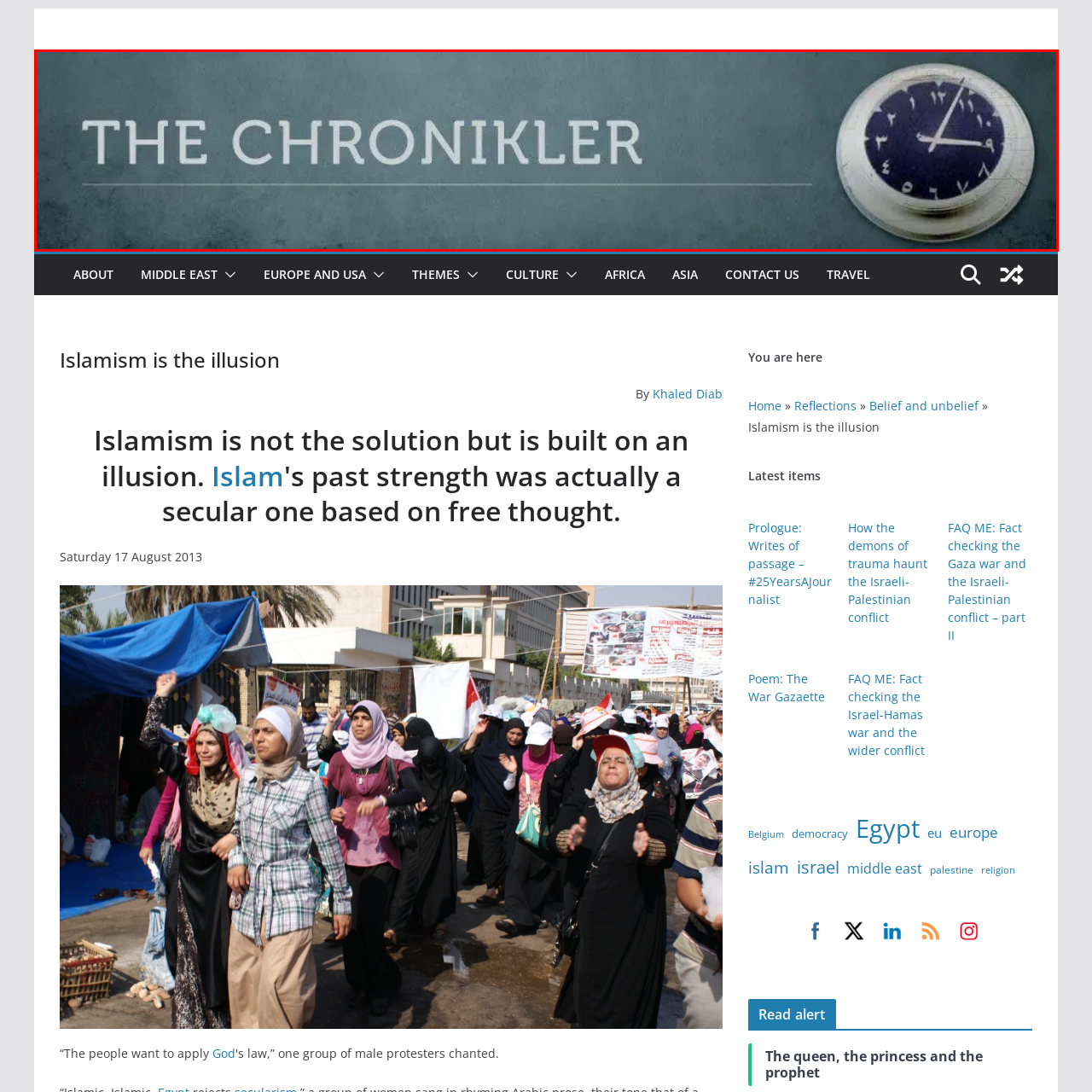What is the style of the clock?  
Inspect the image within the red boundary and offer a detailed explanation grounded in the visual information present in the image.

The question asks about the style of the clock featured in the image. The caption describes the clock as 'vintage-style', which indicates that the clock has an old-fashioned or classic design.